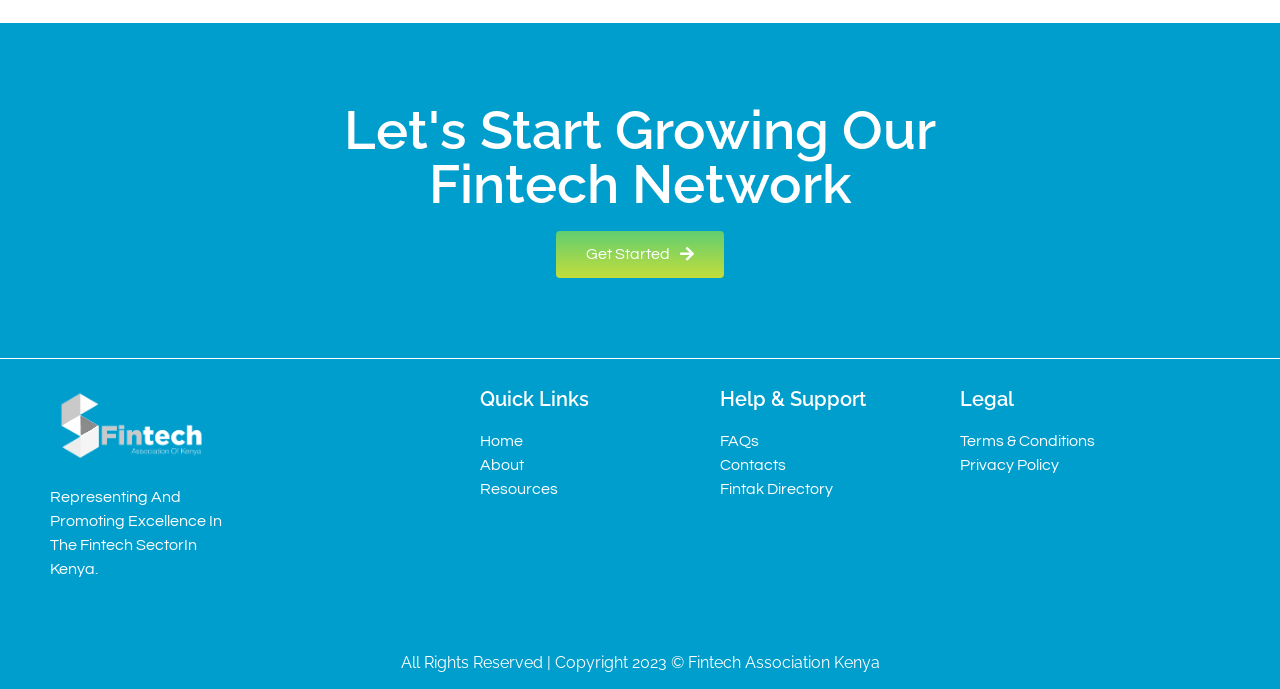Using the element description: "Get Started", determine the bounding box coordinates for the specified UI element. The coordinates should be four float numbers between 0 and 1, [left, top, right, bottom].

[0.434, 0.336, 0.566, 0.404]